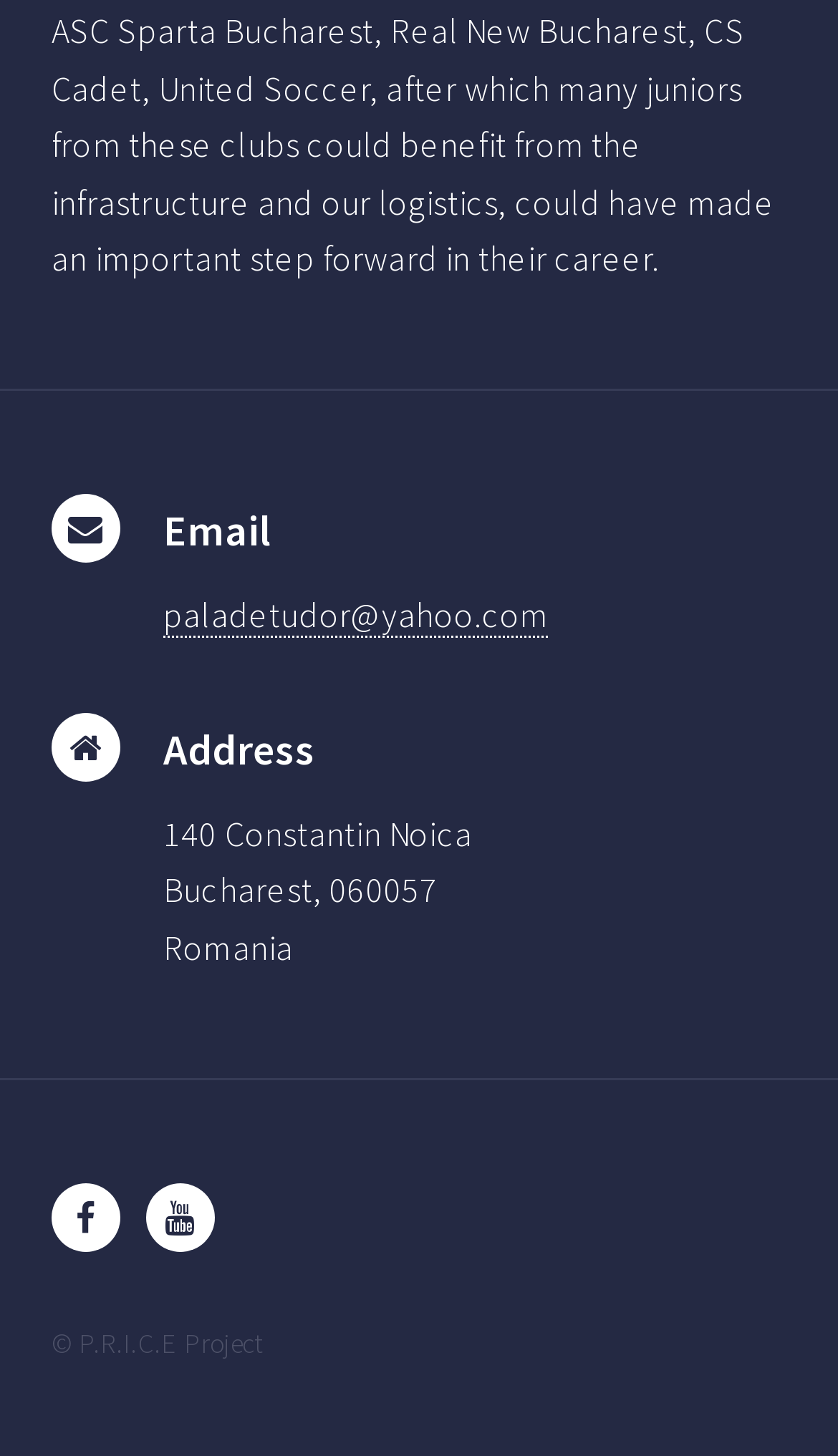Please give a succinct answer using a single word or phrase:
What is the country of the address?

Romania